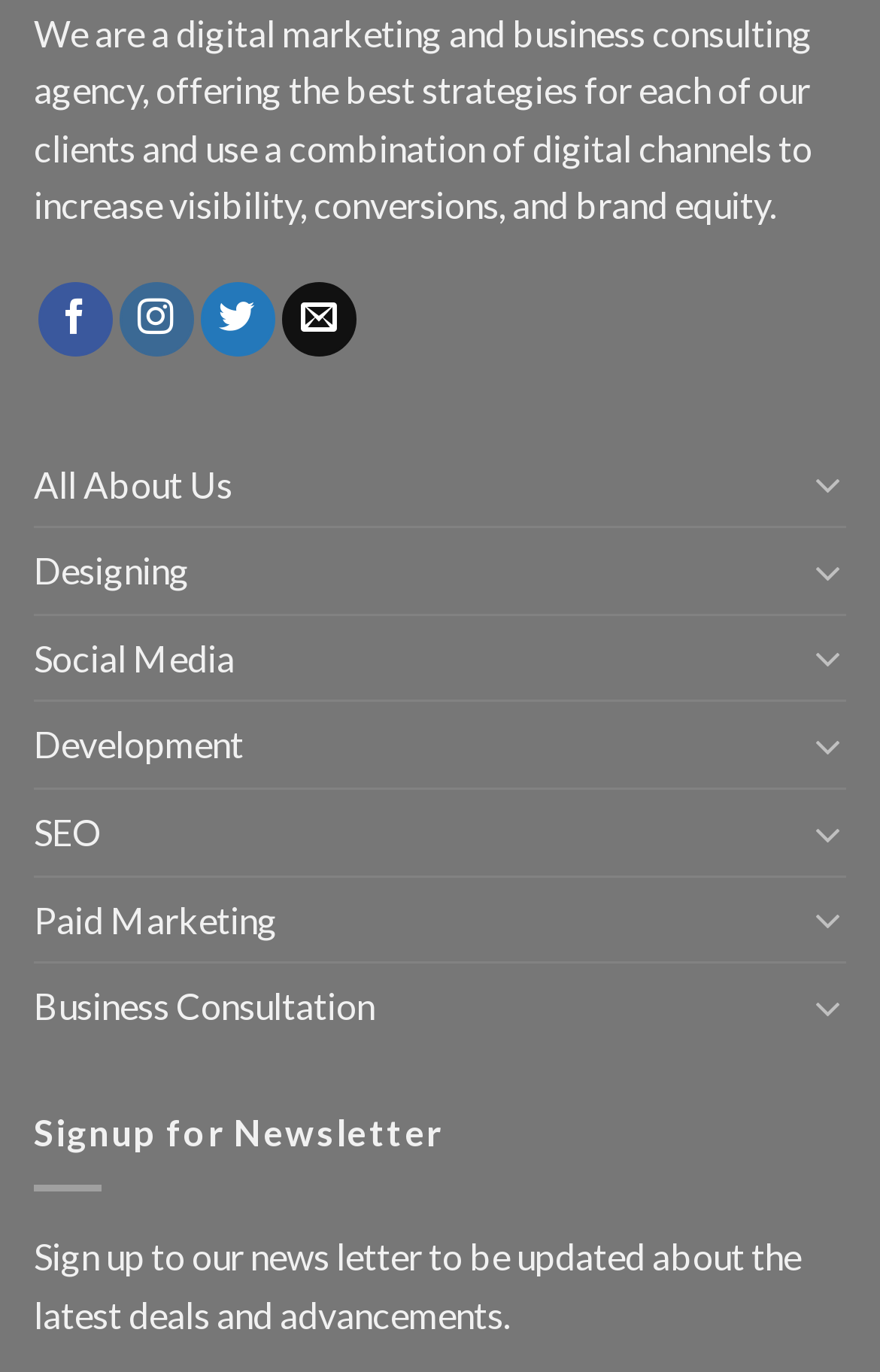Indicate the bounding box coordinates of the element that must be clicked to execute the instruction: "Click the Social Media link". The coordinates should be given as four float numbers between 0 and 1, i.e., [left, top, right, bottom].

[0.038, 0.449, 0.909, 0.511]